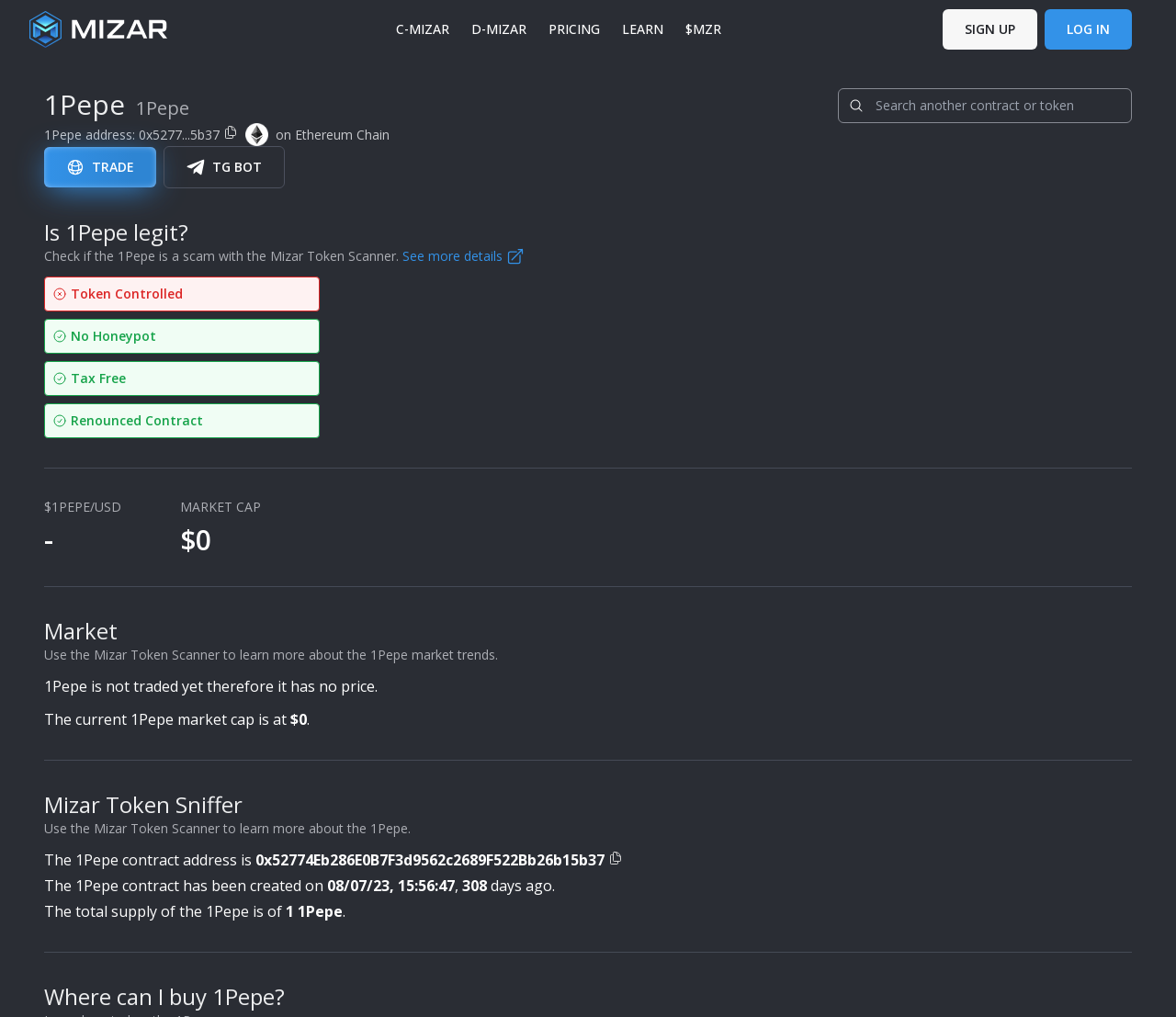From the given element description: "TG BOT", find the bounding box for the UI element. Provide the coordinates as four float numbers between 0 and 1, in the order [left, top, right, bottom].

[0.139, 0.144, 0.242, 0.185]